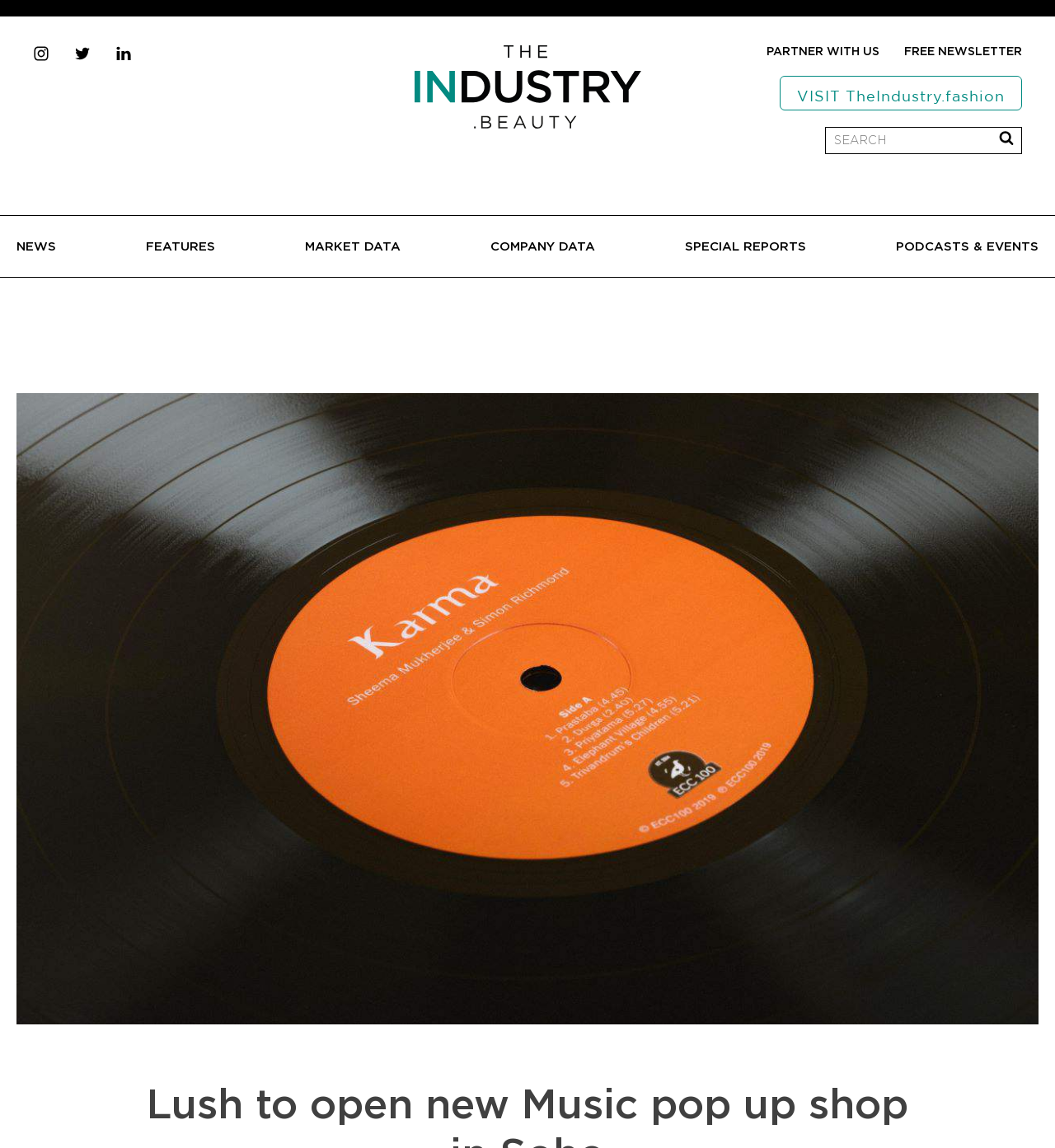Predict the bounding box of the UI element based on this description: "Company Data".

[0.465, 0.206, 0.564, 0.227]